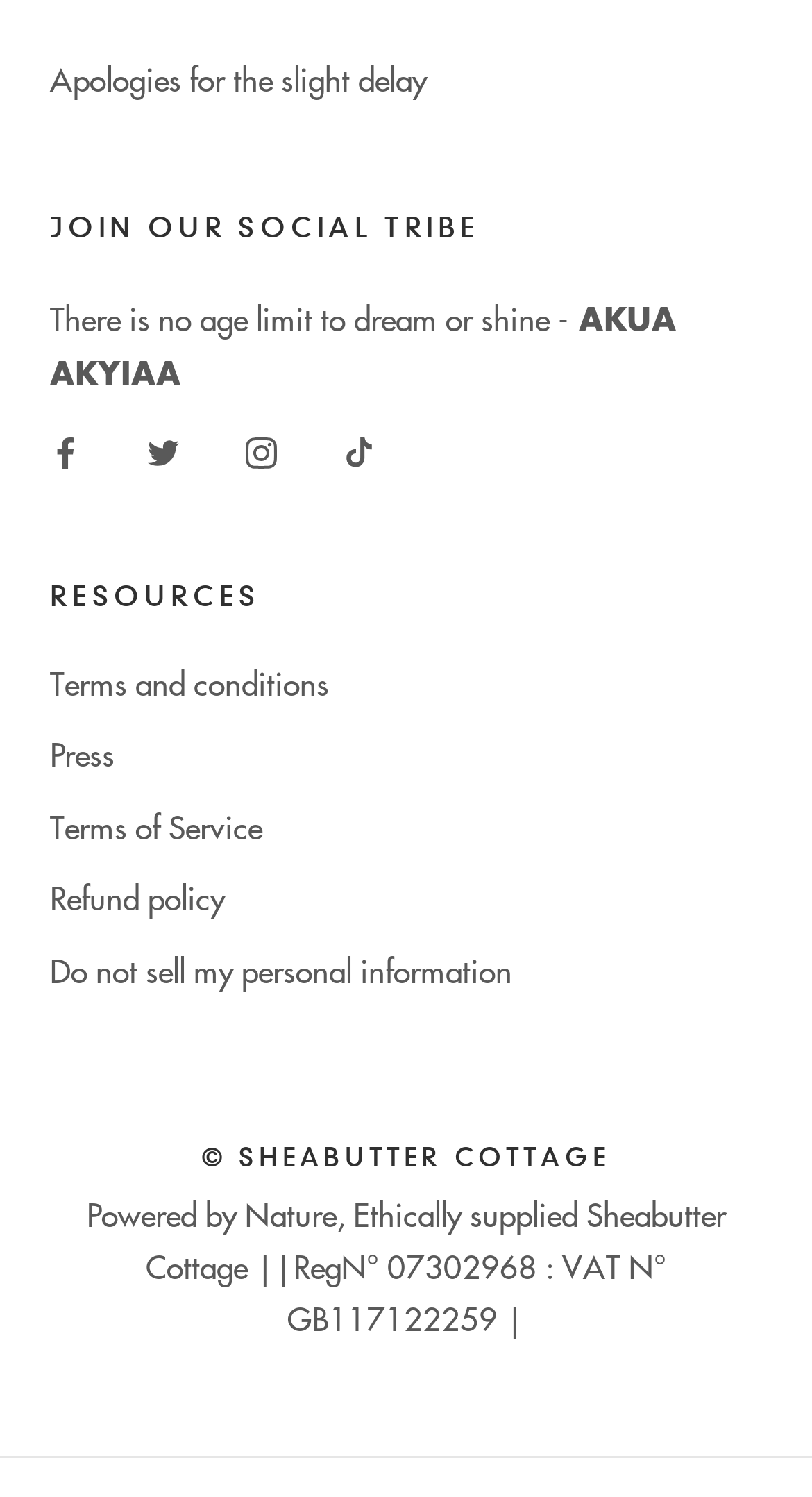For the following element description, predict the bounding box coordinates in the format (top-left x, top-left y, bottom-right x, bottom-right y). All values should be floating point numbers between 0 and 1. Description: Terms of Service

[0.062, 0.537, 0.938, 0.568]